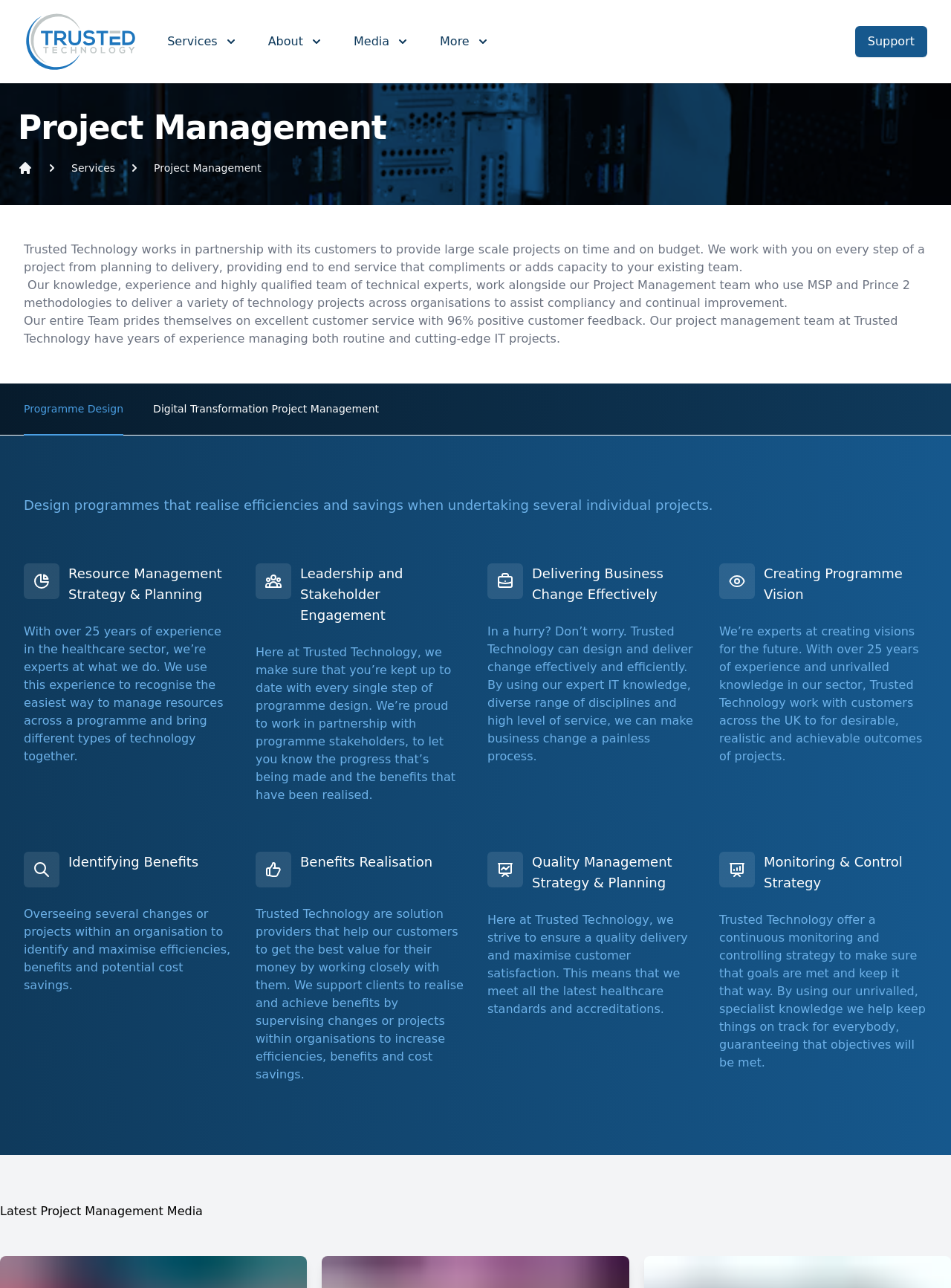Utilize the details in the image to give a detailed response to the question: What is the percentage of positive customer feedback?

According to the webpage, the company prides itself on excellent customer service, with 96% positive customer feedback.